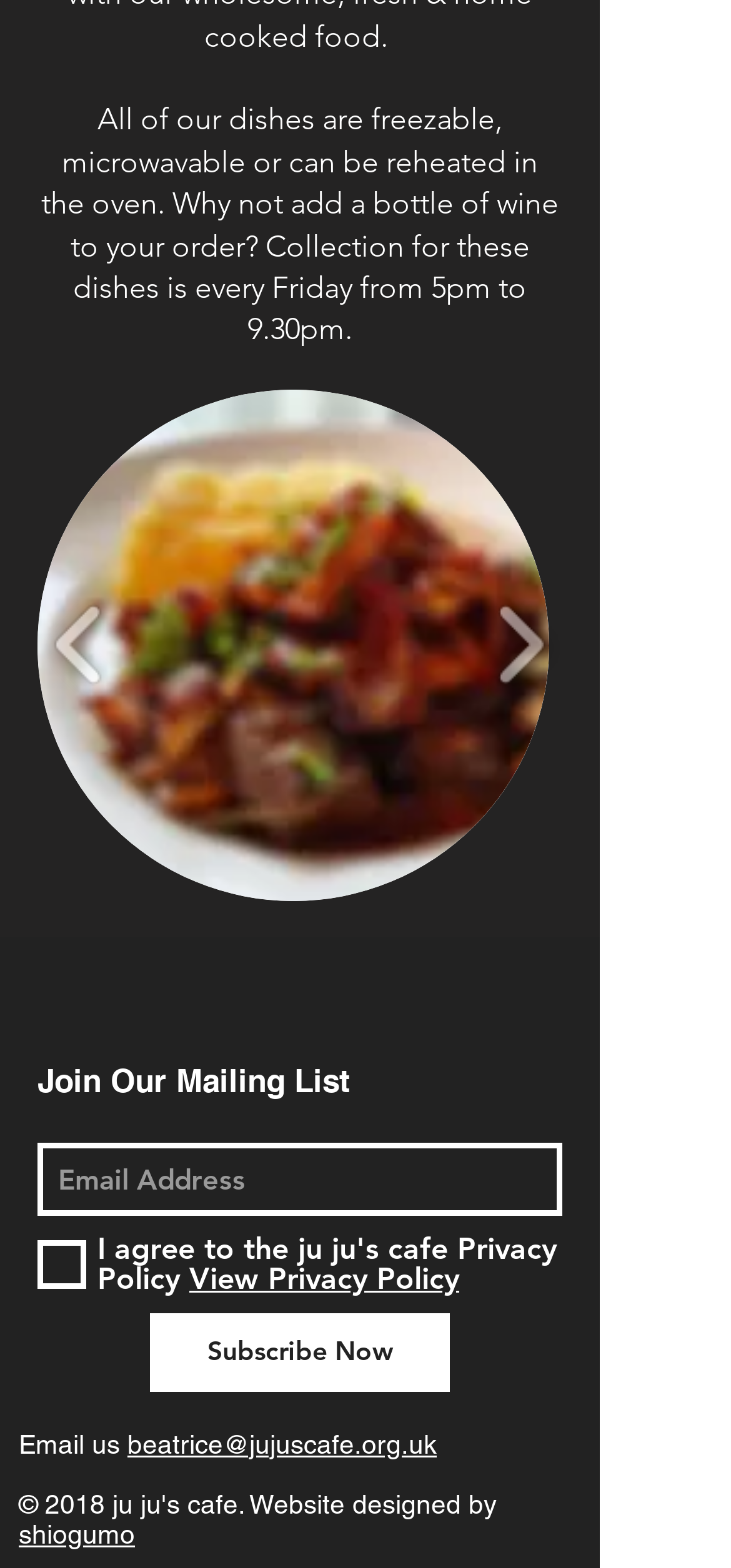What social media platforms are available?
Carefully analyze the image and provide a detailed answer to the question.

The social media platforms available can be found in the 'Social Bar' list, which contains links to Instagram, Facebook, and Twitter.